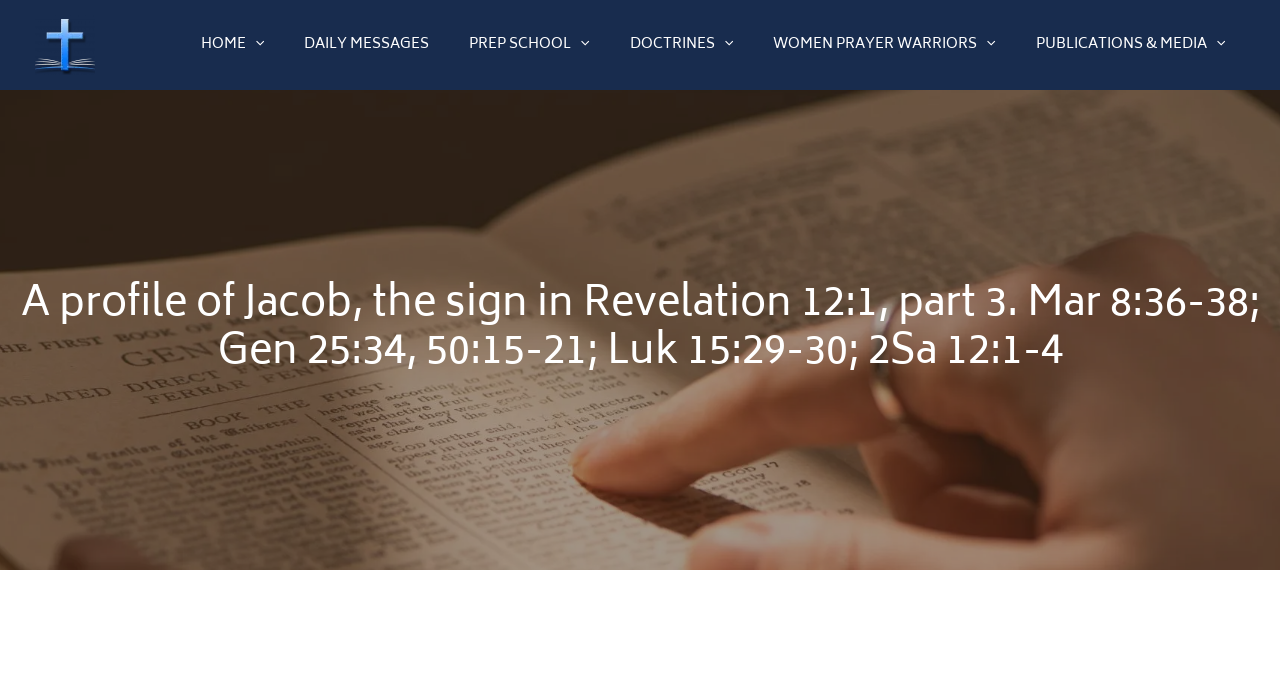Can you specify the bounding box coordinates for the region that should be clicked to fulfill this instruction: "view profile of Jacob".

[0.016, 0.41, 0.984, 0.55]